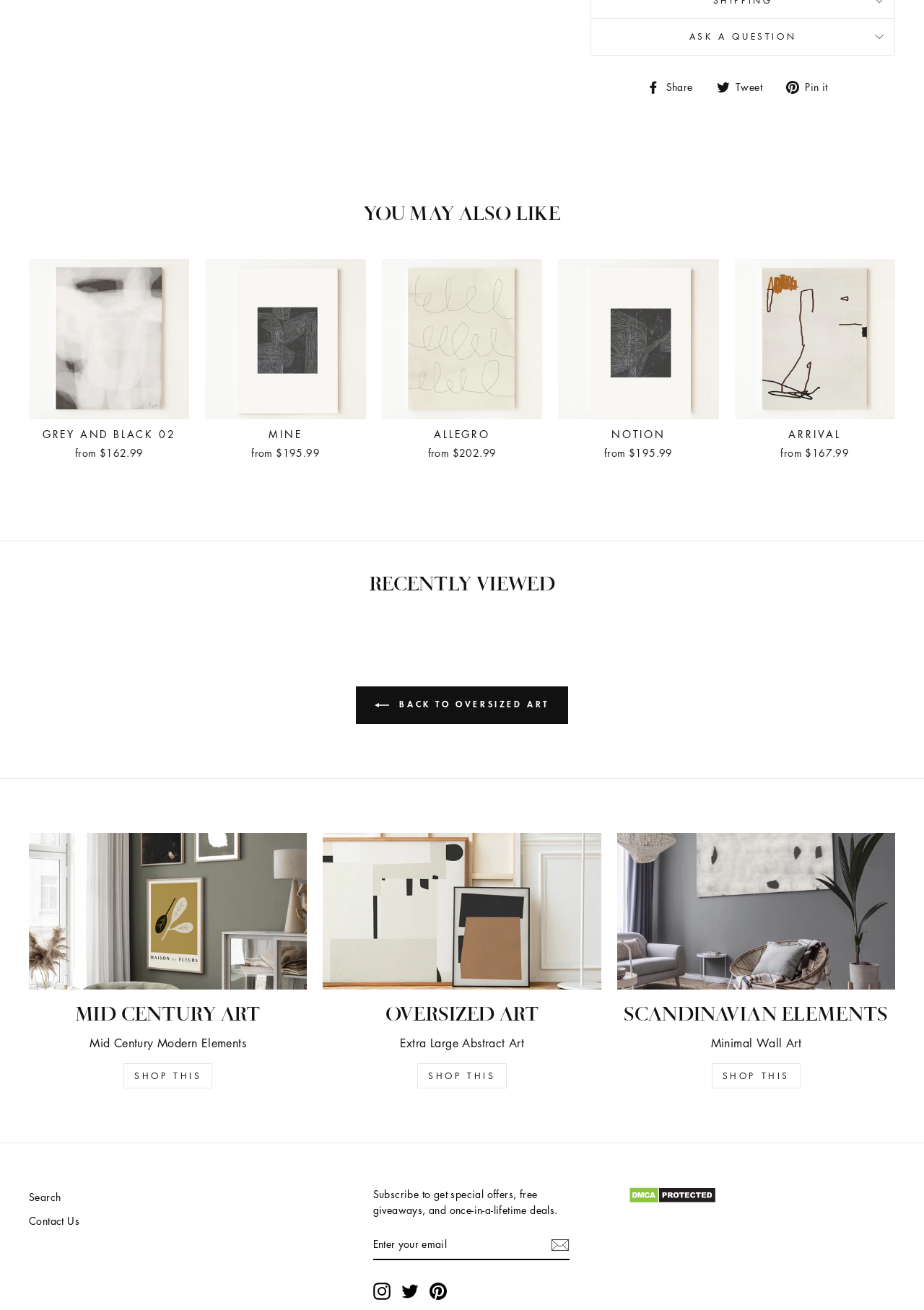Answer the question with a brief word or phrase:
What is the purpose of the 'Subscribe' button?

To receive special offers